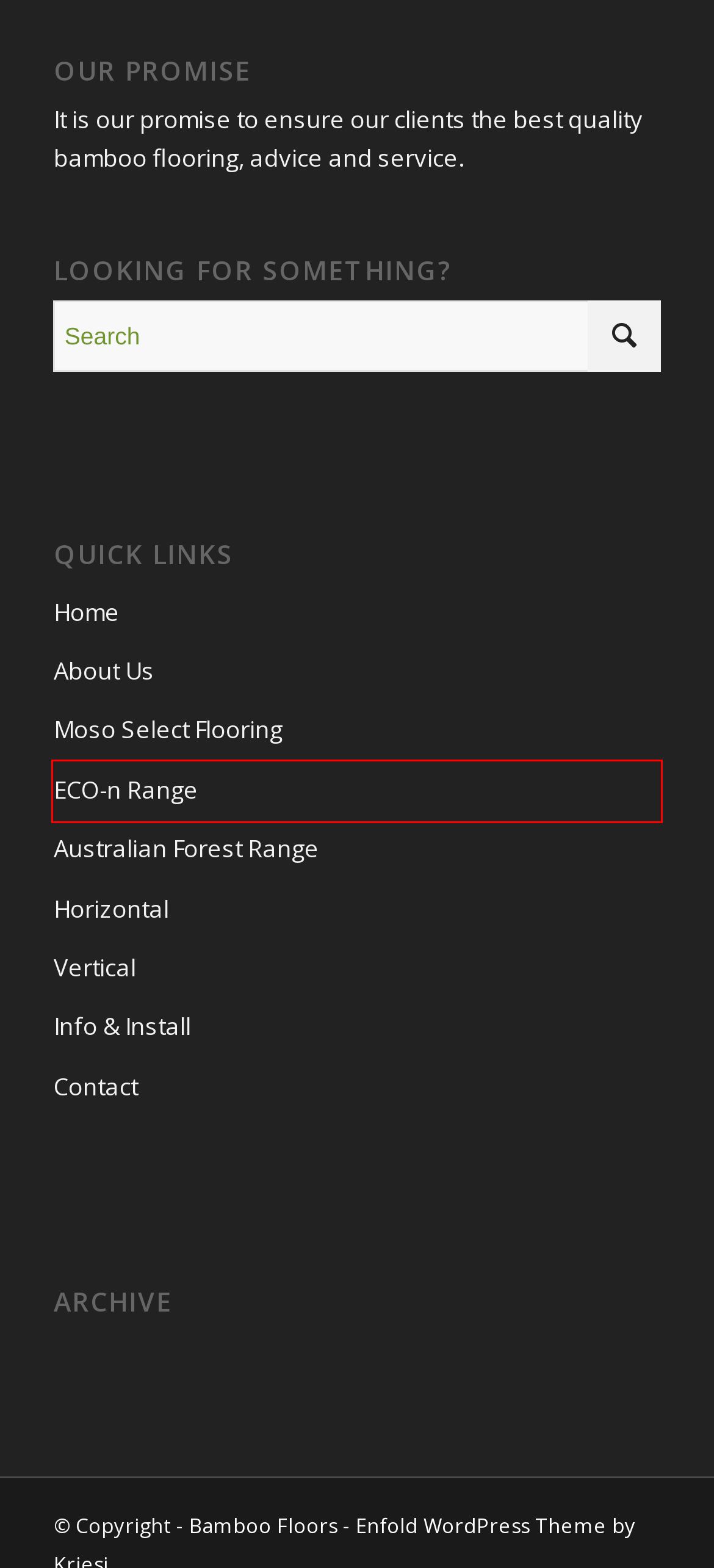Given a screenshot of a webpage featuring a red bounding box, identify the best matching webpage description for the new page after the element within the red box is clicked. Here are the options:
A. ECO-n Loft – Bamboo Floors
B. Bamboo Floors – Bamboo Flooring Australia
C. Contact – Bamboo Floors
D. Sample Request Form – Bamboo Floors
E. Info & Install – Bamboo Floors
F. Moso Flooring – Bamboo Floors
G. Australian Forest Range – Bamboo Floors
H. ECO-n Range – Bamboo Floors

H